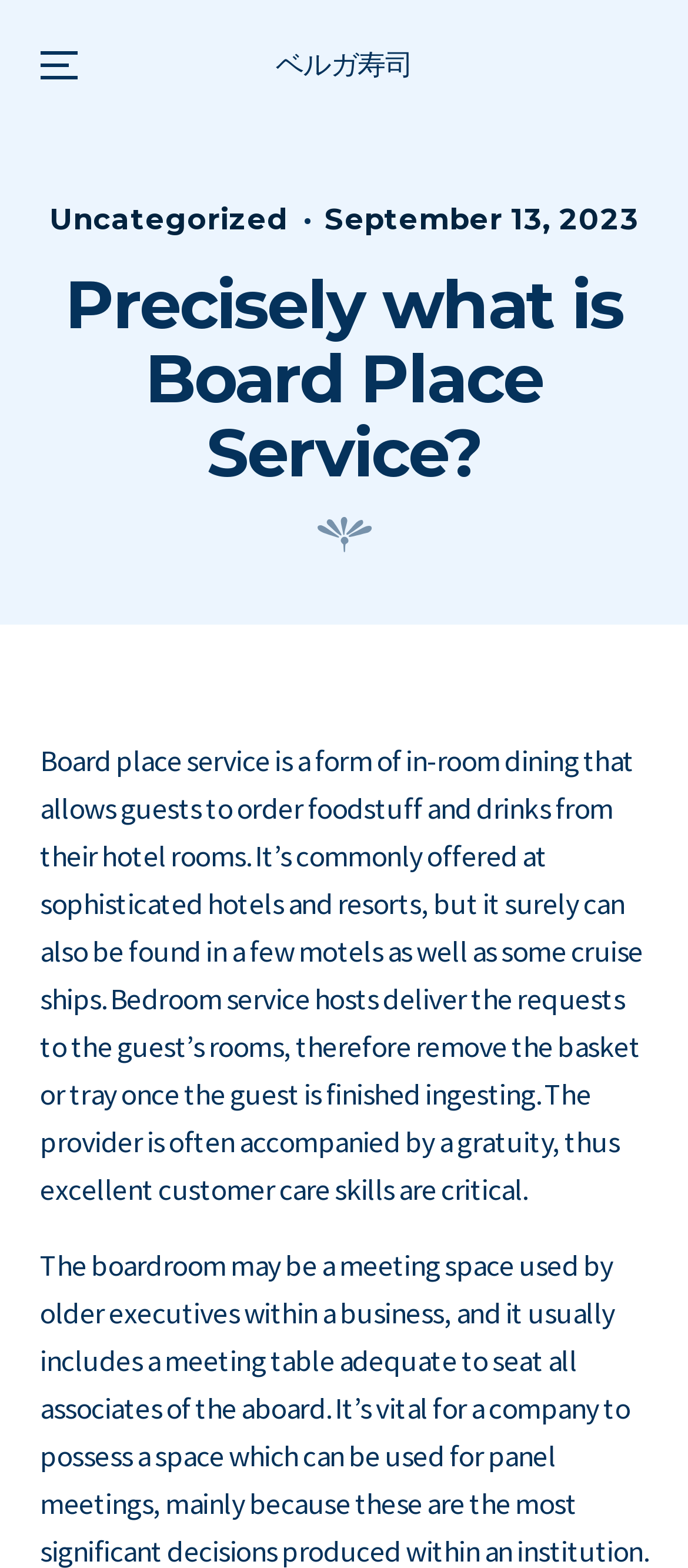Specify the bounding box coordinates (top-left x, top-left y, bottom-right x, bottom-right y) of the UI element in the screenshot that matches this description: Uncategorized

[0.072, 0.128, 0.42, 0.151]